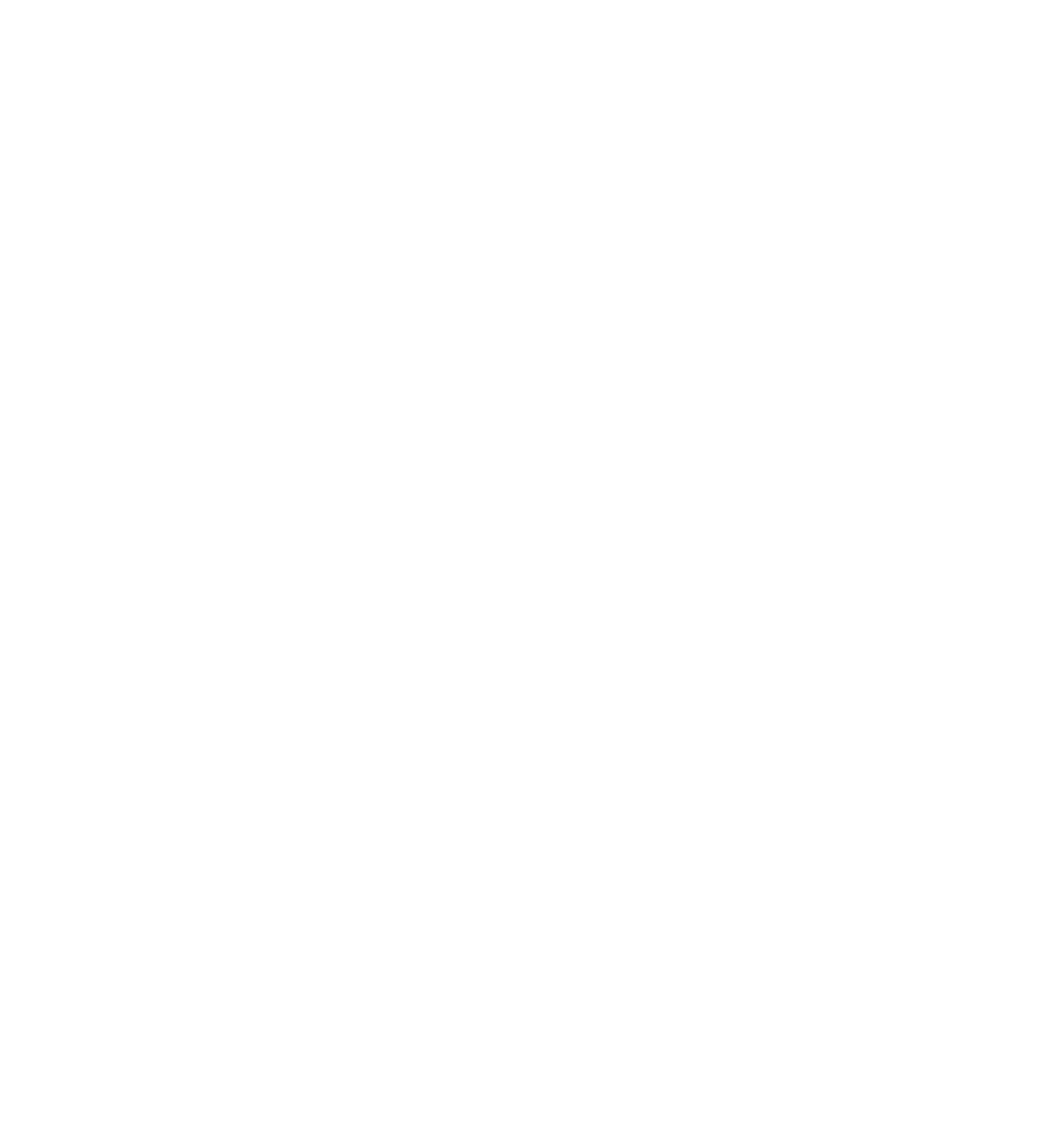What is the theme category located at the bottom left?
Based on the visual, give a brief answer using one word or a short phrase.

Healthy life